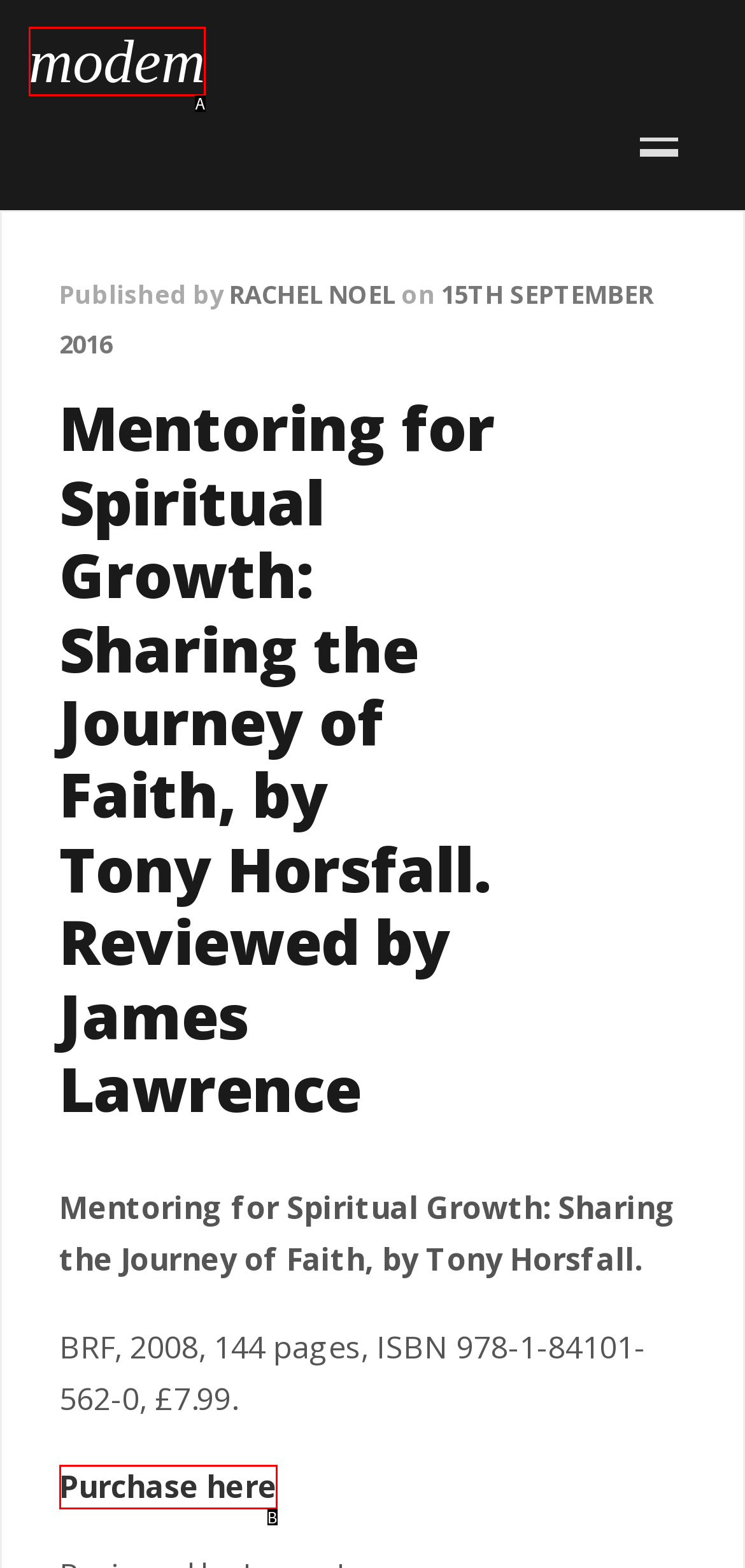Match the description: Purchase here to the correct HTML element. Provide the letter of your choice from the given options.

B